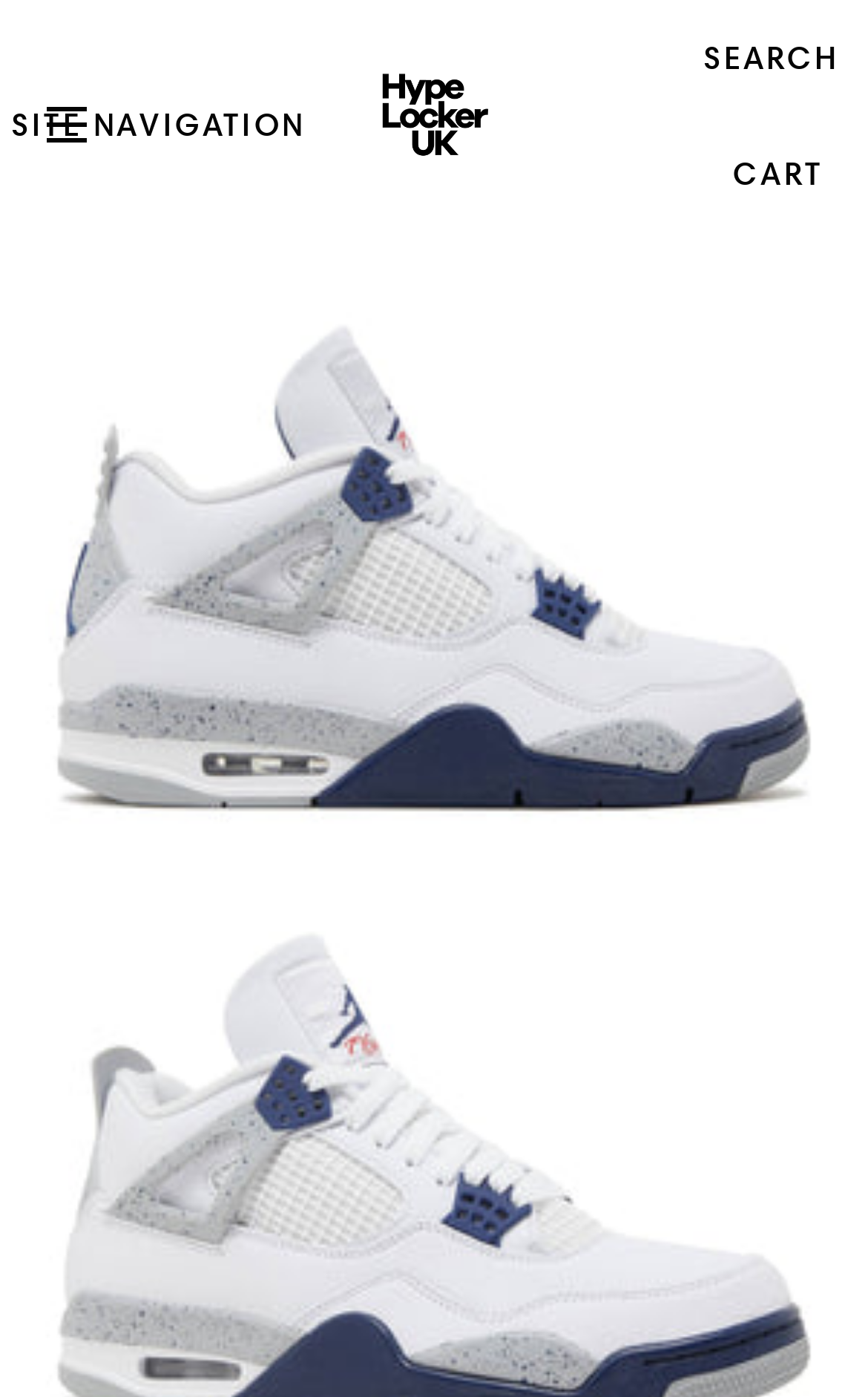What is the color of the leather used in the Air Jordan 4 Retro?
Use the information from the screenshot to give a comprehensive response to the question.

Based on the webpage, the upper of the Air Jordan 4 Retro 'Midnight Navy' is constructed from white leather, which indicates that the color of the leather used is white.